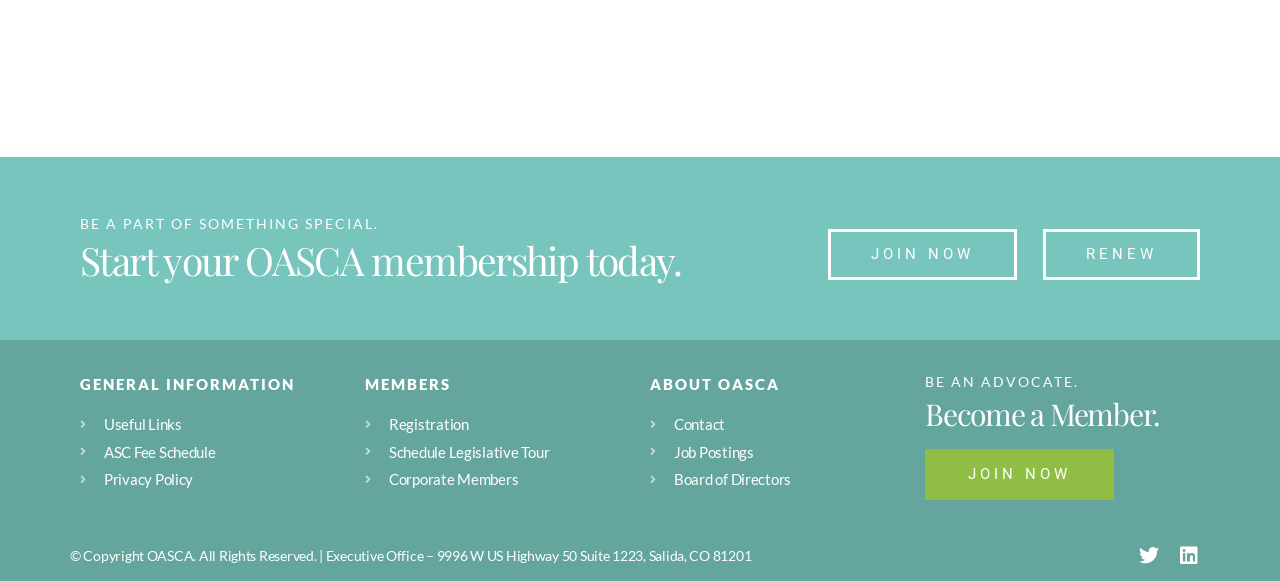Answer briefly with one word or phrase:
What is the copyright information at the bottom of the webpage?

OASCA. All Rights Reserved.